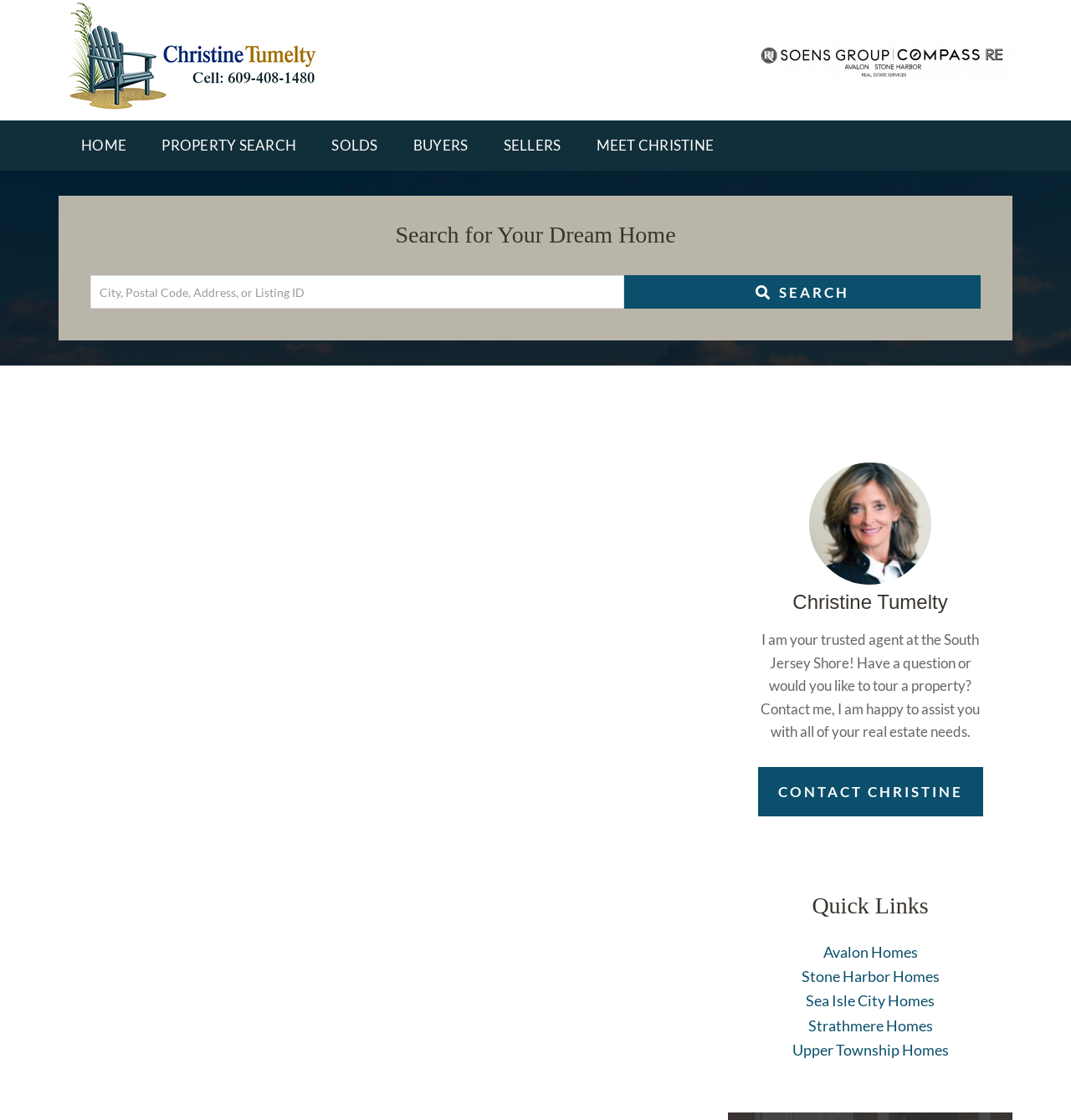Predict the bounding box of the UI element based on this description: "Home".

[0.066, 0.108, 0.127, 0.152]